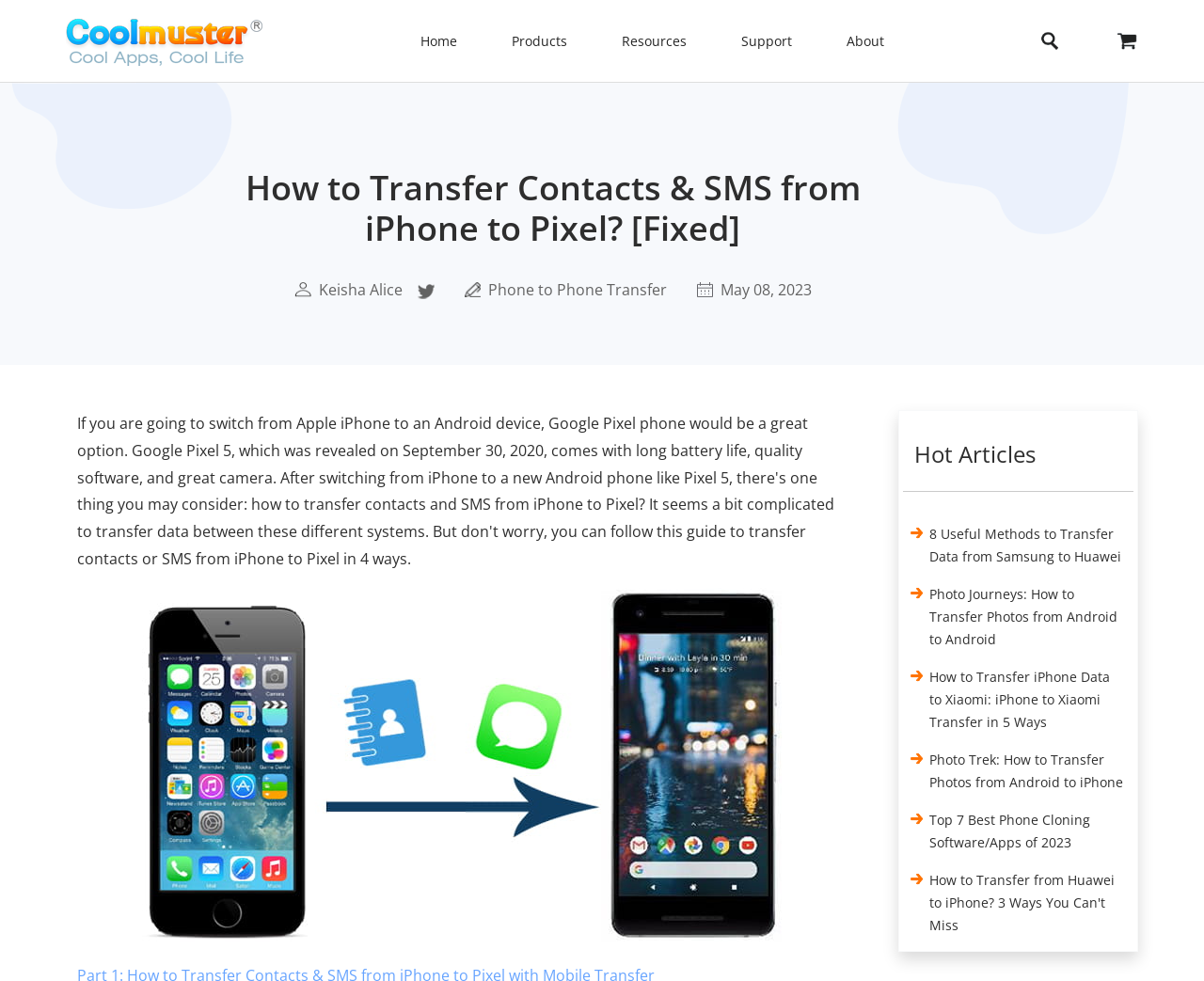Based on the provided description, "Keisha Alice", find the bounding box of the corresponding UI element in the screenshot.

[0.265, 0.284, 0.334, 0.307]